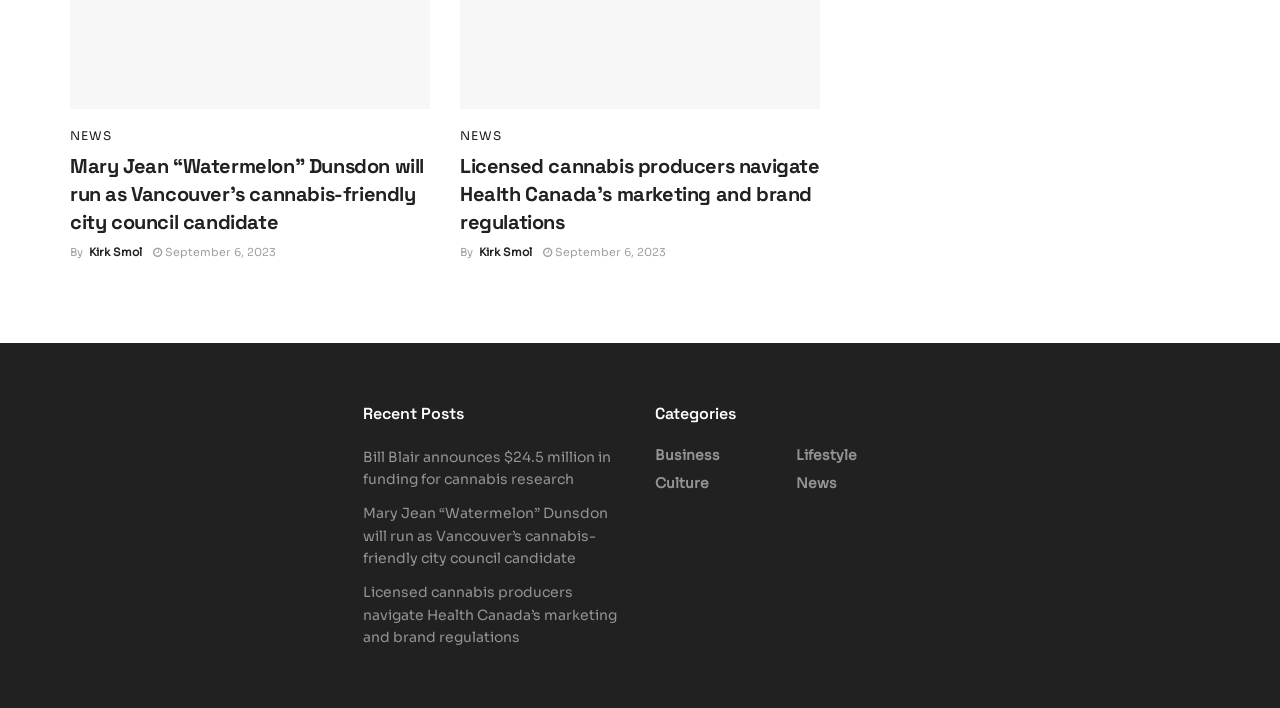Determine the bounding box coordinates of the clickable region to carry out the instruction: "Visit CannСentral Magazine".

[0.055, 0.569, 0.178, 0.619]